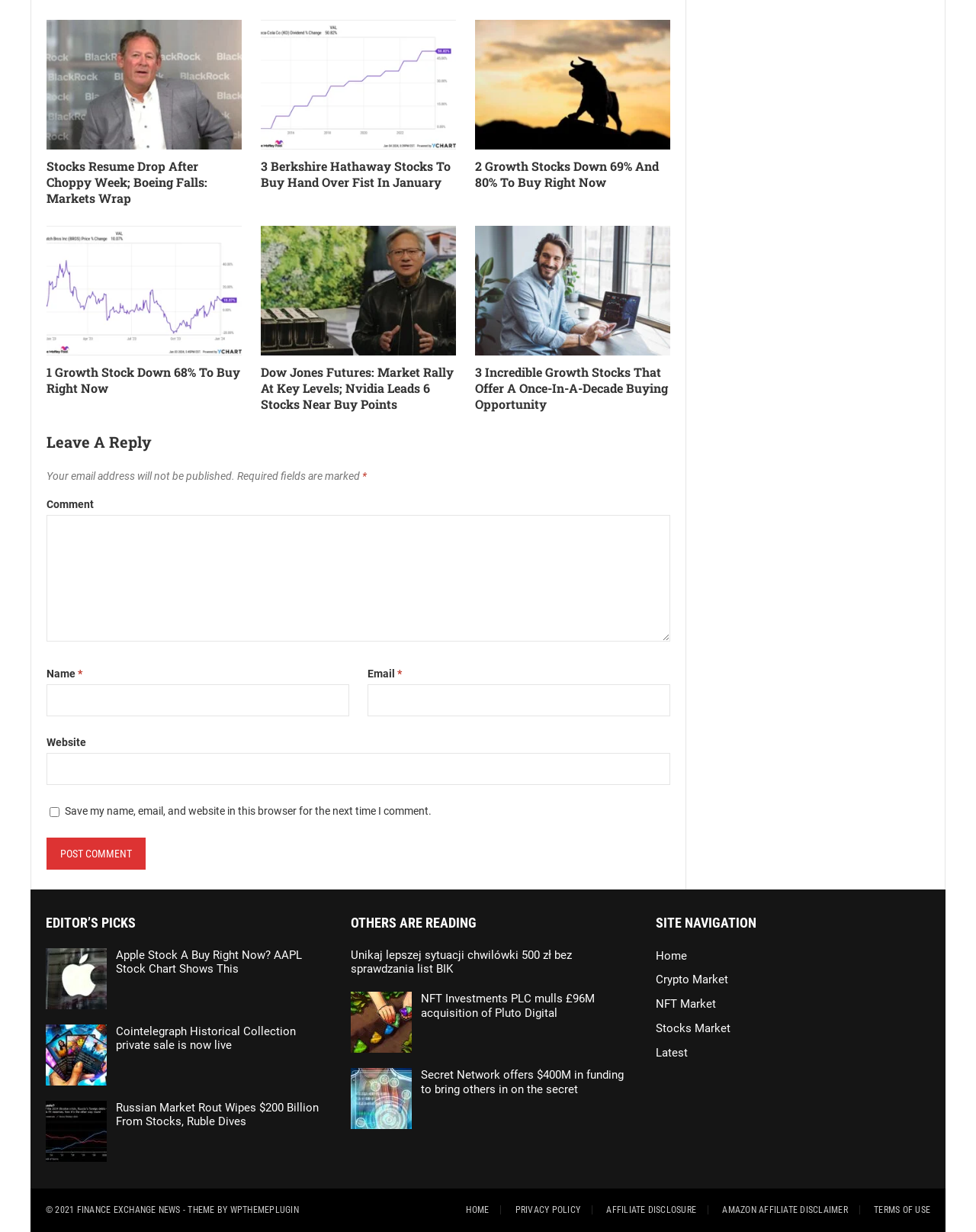What are the categories of markets available on the website?
Please give a detailed answer to the question using the information shown in the image.

The website has links to different market categories, including Crypto Market, NFT Market, and Stocks Market, indicating that these are the categories of markets available on the website.